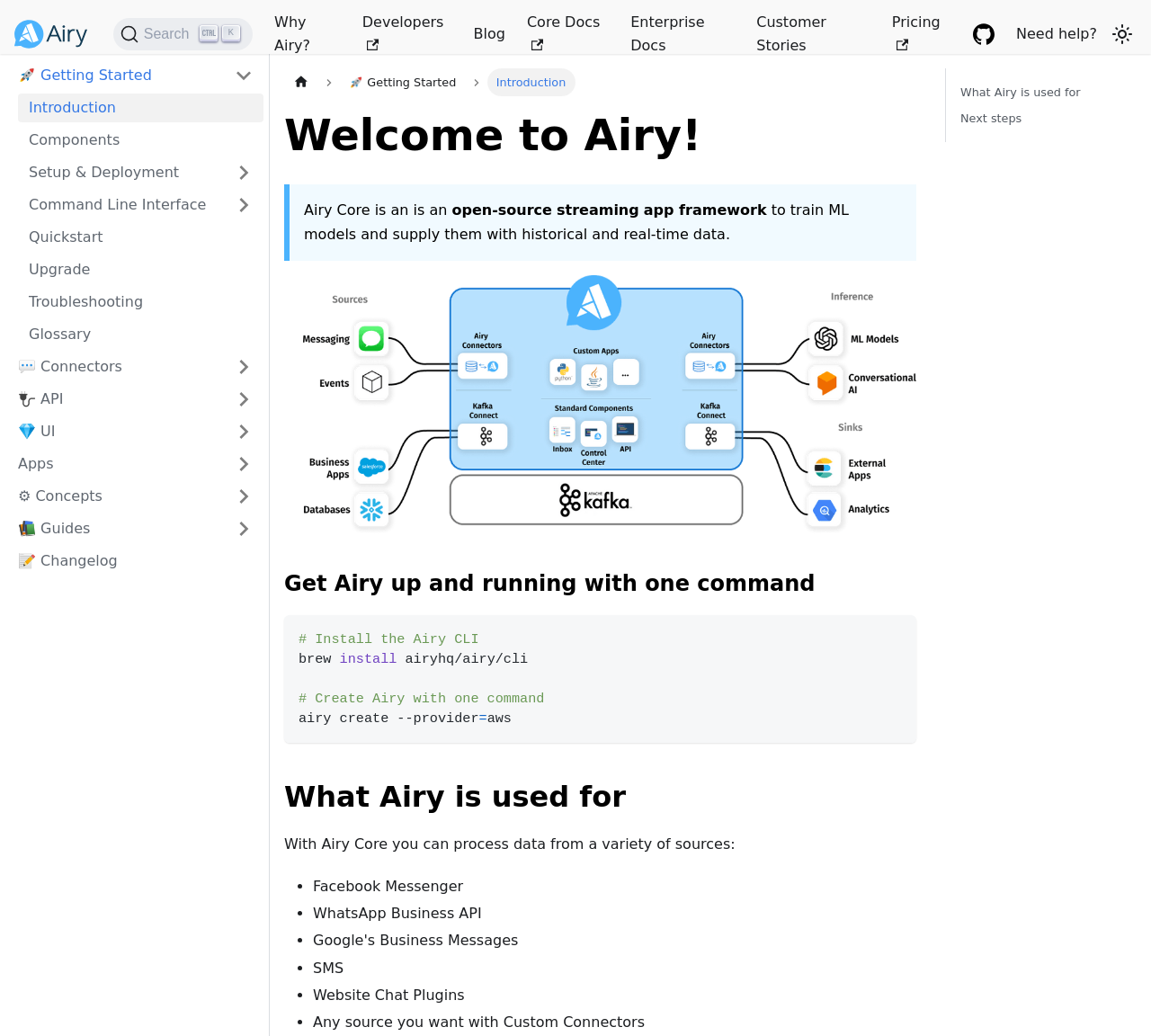Locate the UI element described by NOW – Episode 77 in the provided webpage screenshot. Return the bounding box coordinates in the format (top-left x, top-left y, bottom-right x, bottom-right y), ensuring all values are between 0 and 1.

None